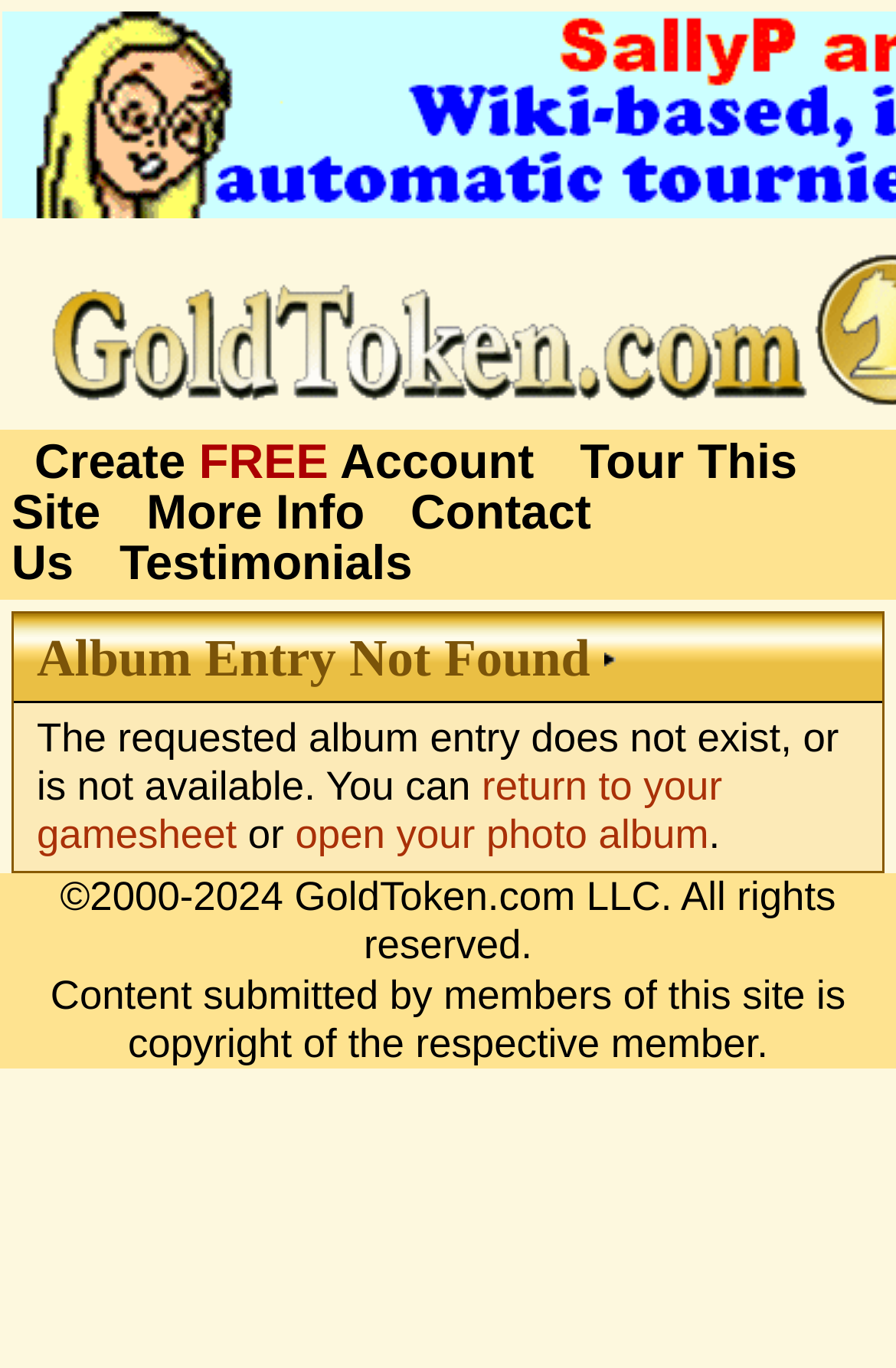Please give a short response to the question using one word or a phrase:
What type of content is submitted by members of this site?

Copyrighted content